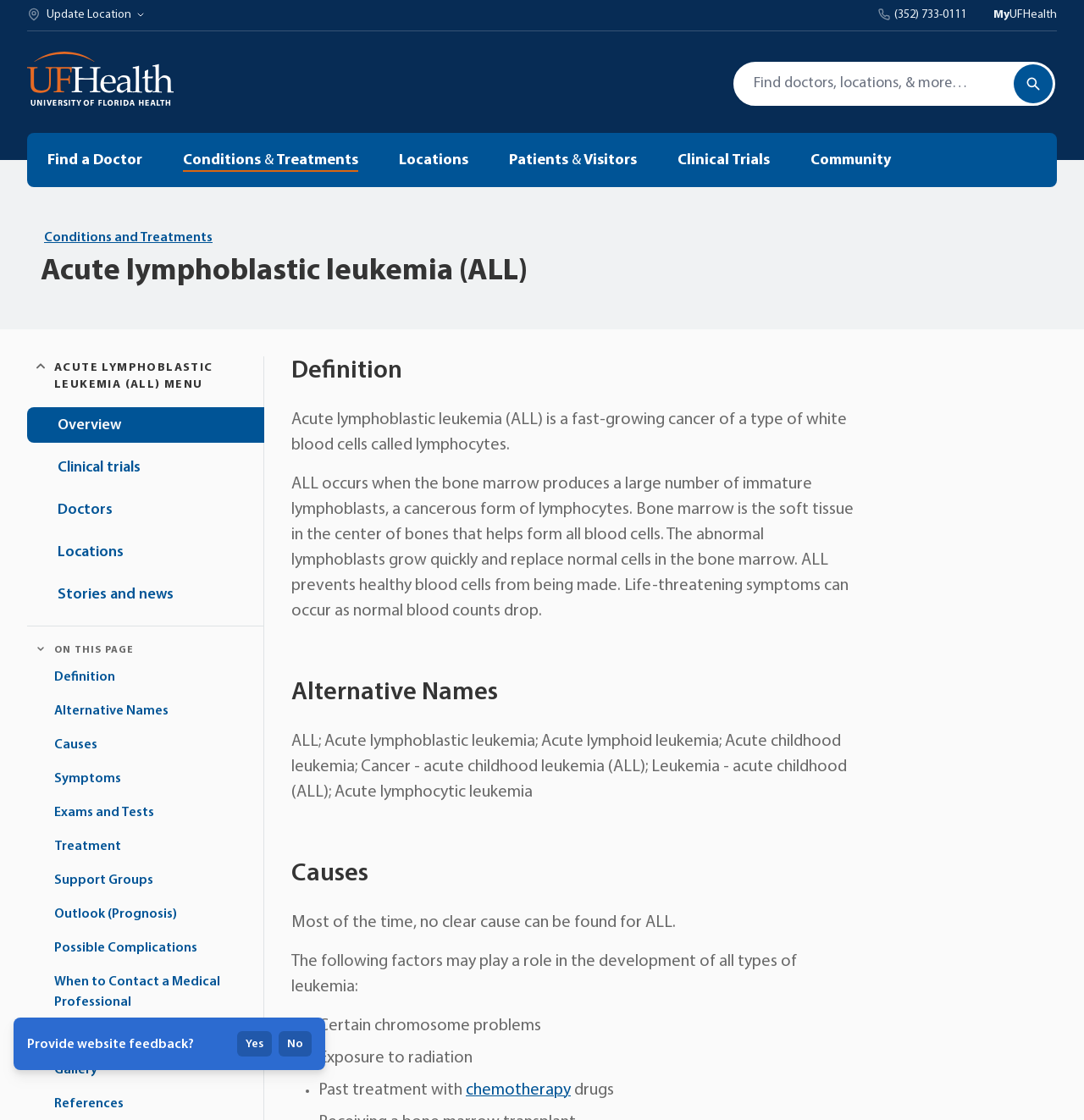Answer the following query with a single word or phrase:
What is the 'ACUTE LYMPHOBLASTIC LEUKEMIA (ALL) MENU'?

A menu for ALL-related content